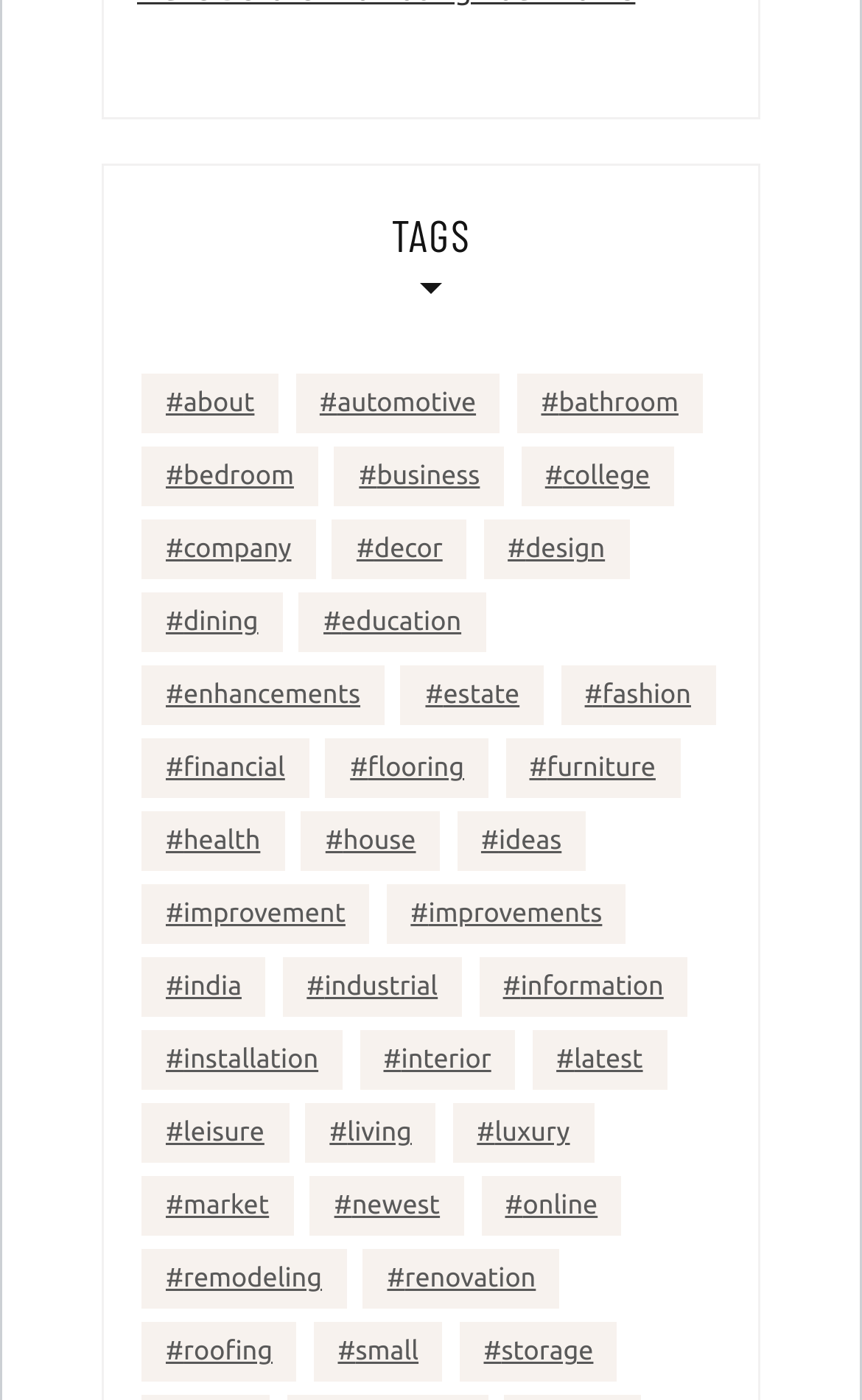Using the webpage screenshot, locate the HTML element that fits the following description and provide its bounding box: "leisure".

[0.164, 0.788, 0.335, 0.831]